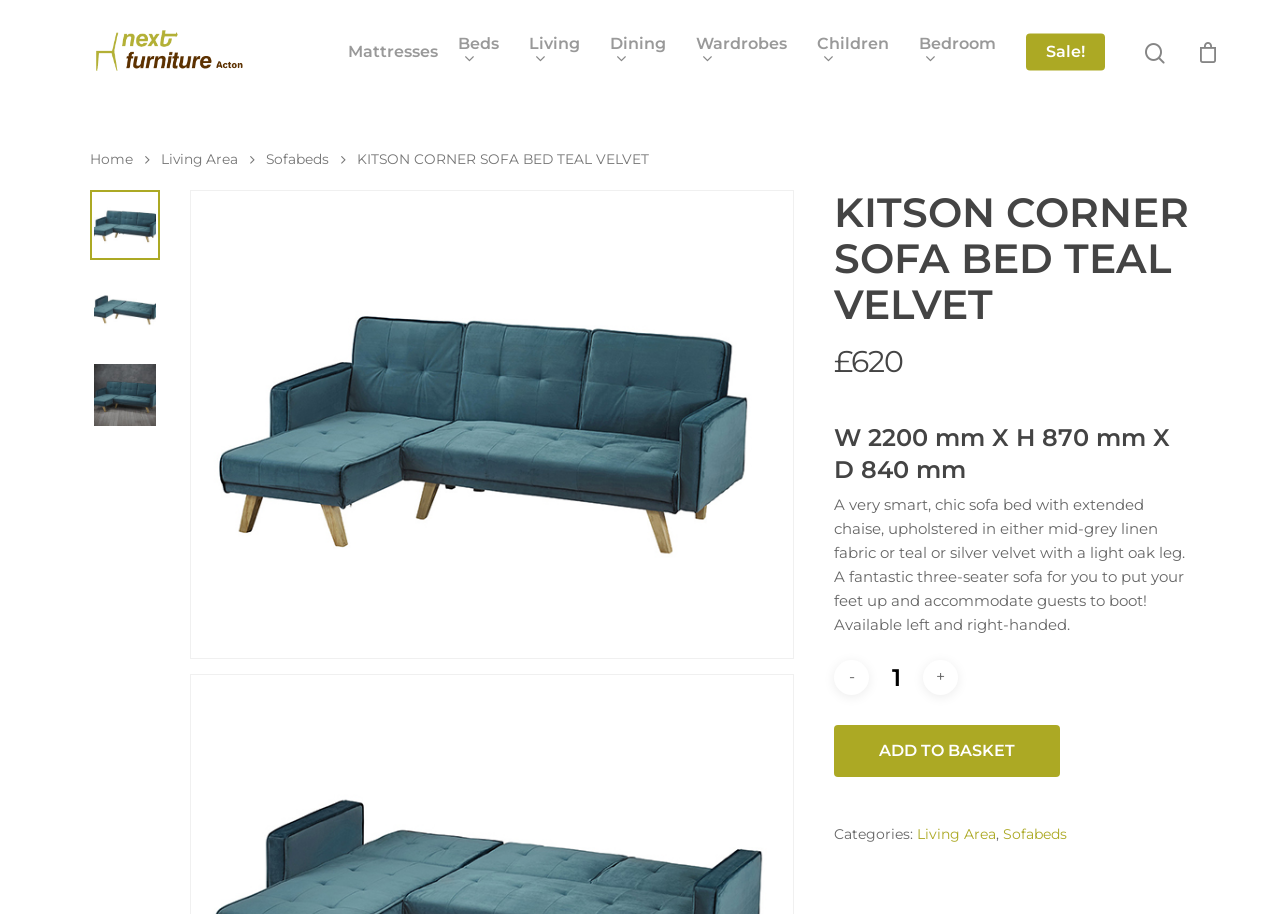Give a full account of the webpage's elements and their arrangement.

This webpage is about a product, specifically the KITSON CORNER SOFA BED TEAL VELVET, sold by Next Furniture Acton. At the top left corner, there is a search bar with a placeholder text "Search" and a hint to hit enter to search or ESC to close. Below the search bar, there are several links to different categories, including Mattresses, Beds, Living, Dining, Wardrobes, Children, Bedroom, and Sale!.

On the top right corner, there is a logo of Next Furniture Acton, which is an image with a link to the homepage. Next to the logo, there is a link to an empty basket with a text "No products in the basket.".

The main content of the page is about the product, KITSON CORNER SOFA BED TEAL VELVET. There is a large image of the product on the left side, taking up about half of the page width. On the right side, there is a heading with the product name, followed by the price, £620. Below the price, there are details about the product dimensions and a brief description of the product.

Under the product description, there is a section to select the product quantity, with a minus button, a spin button, and a plus button. Next to the quantity selector, there is an "ADD TO BASKET" button. At the bottom of the page, there are links to the product categories, Living Area and Sofabeds.

There are also some navigation links at the top of the page, including Home, Living Area, and Sofabeds, which form a breadcrumb trail.